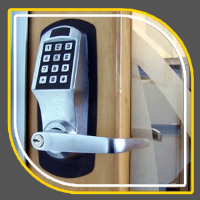What type of facilities is this lock suitable for?
Using the visual information, answer the question in a single word or phrase.

Commercial facilities